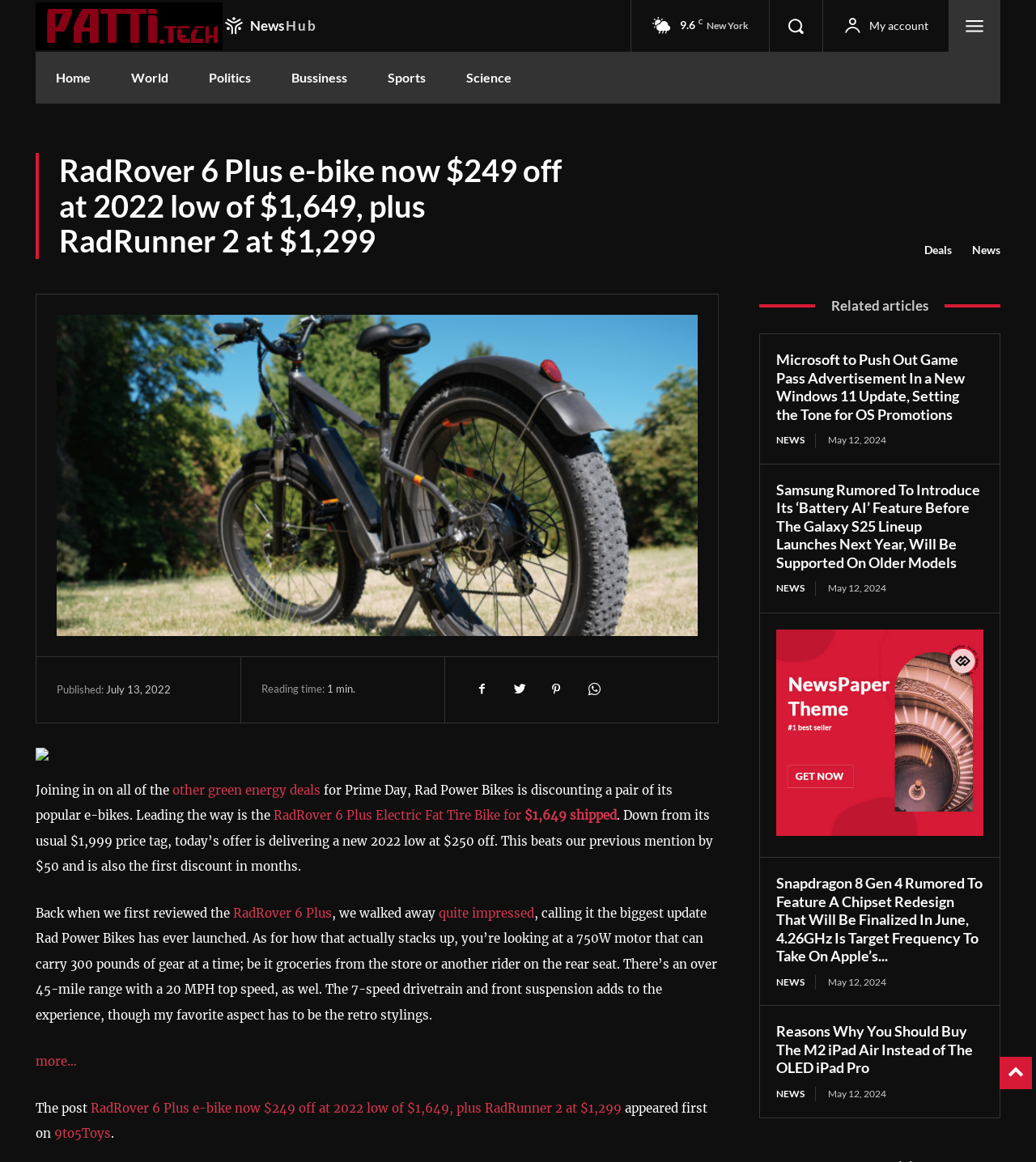Predict the bounding box coordinates of the UI element that matches this description: "other green energy deals". The coordinates should be in the format [left, top, right, bottom] with each value between 0 and 1.

[0.166, 0.673, 0.309, 0.686]